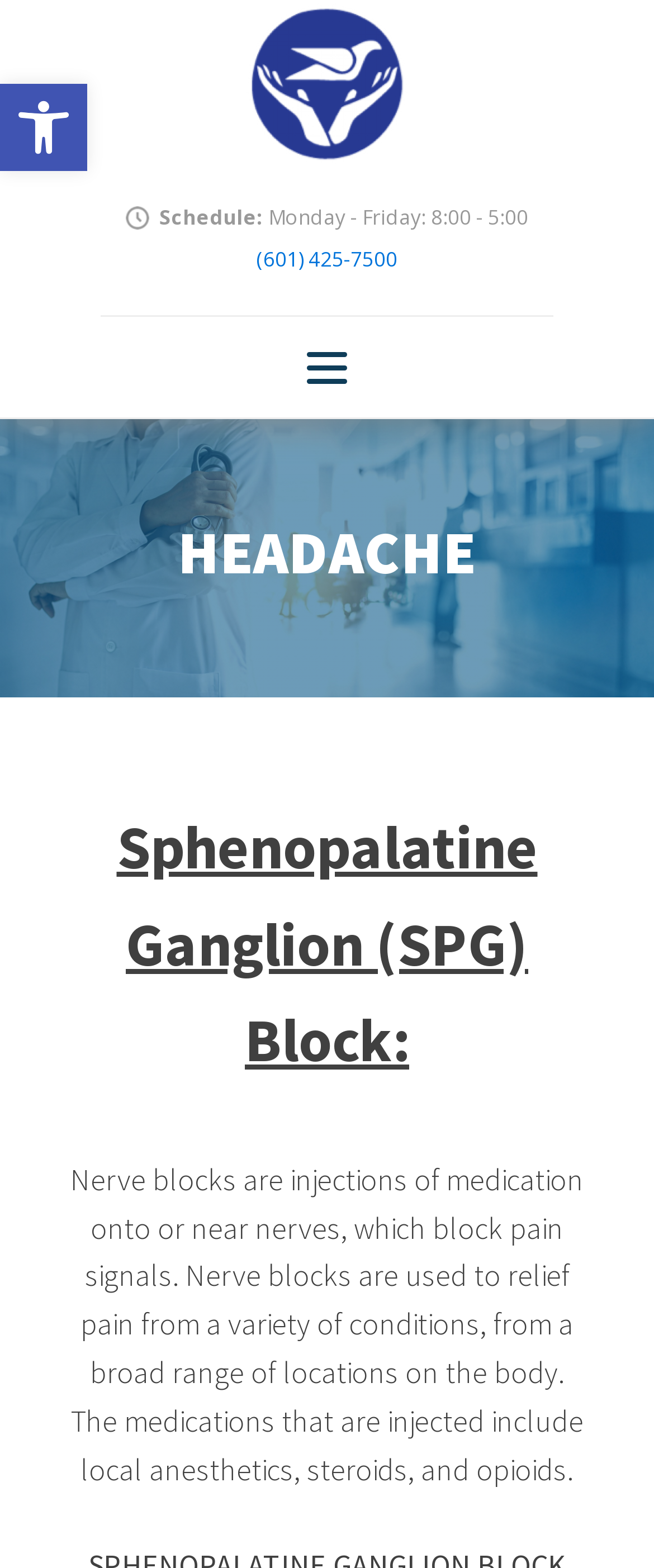Given the element description, predict the bounding box coordinates in the format (top-left x, top-left y, bottom-right x, bottom-right y). Make sure all values are between 0 and 1. Here is the element description: Open toolbar Accessibility Tools

[0.0, 0.053, 0.133, 0.109]